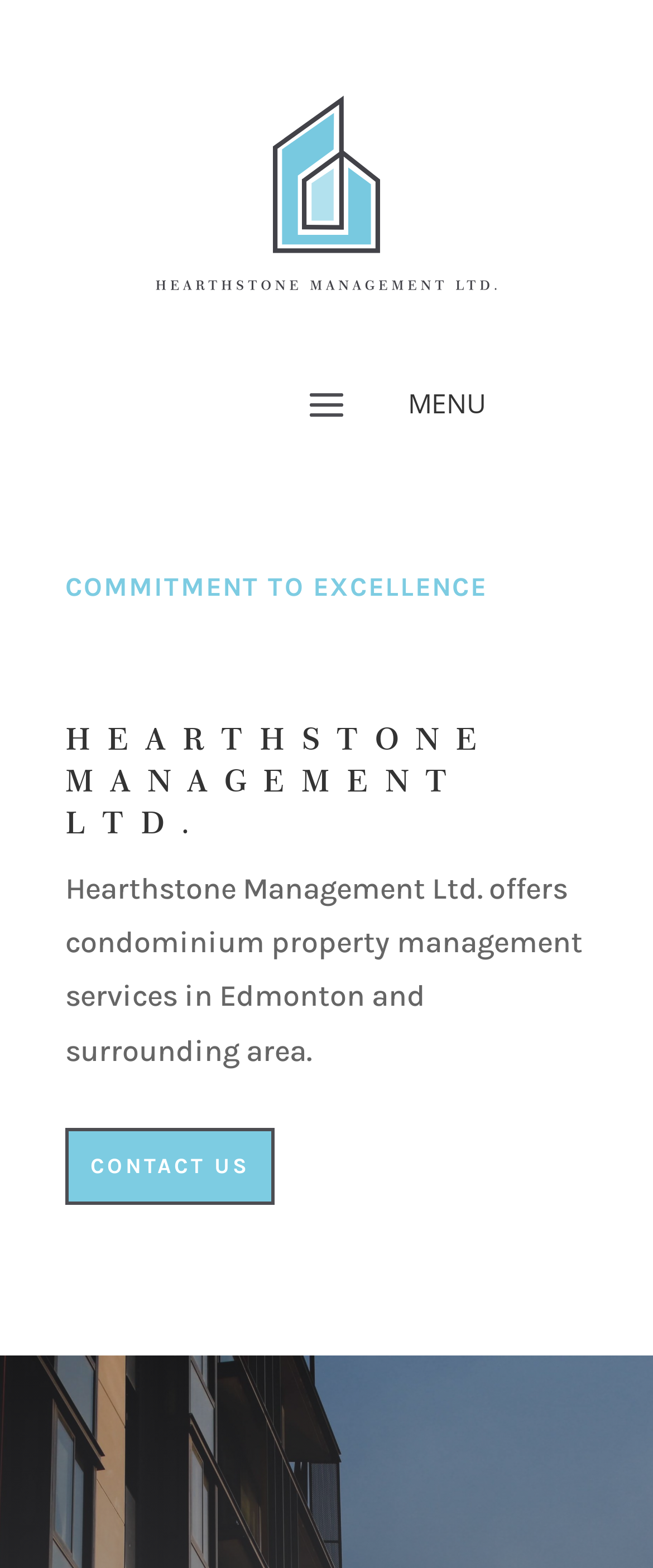Can you extract the primary headline text from the webpage?

HEARTHSTONE MANAGEMENT LTD.